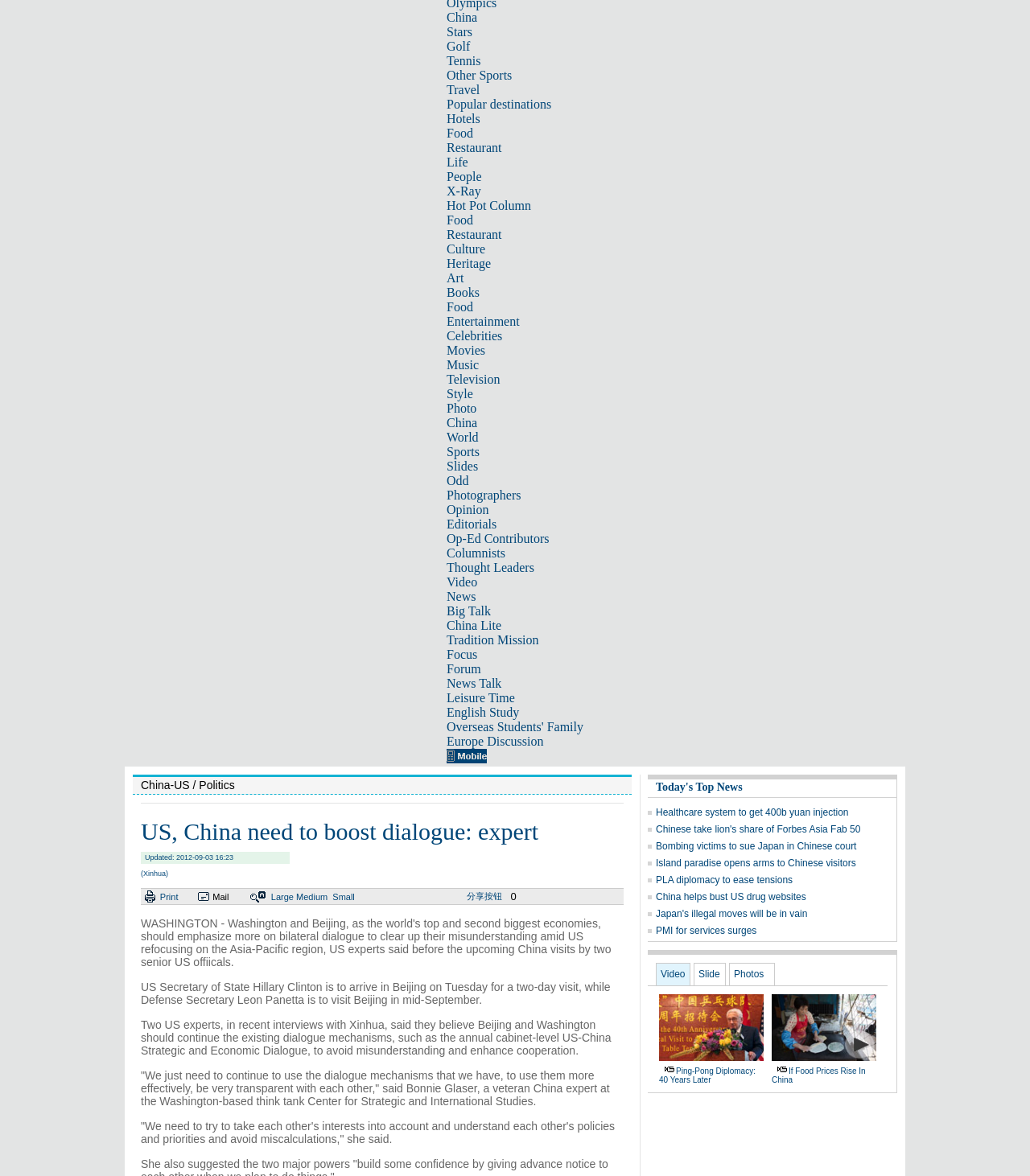Given the description of a UI element: "Sports", identify the bounding box coordinates of the matching element in the webpage screenshot.

[0.434, 0.378, 0.466, 0.39]